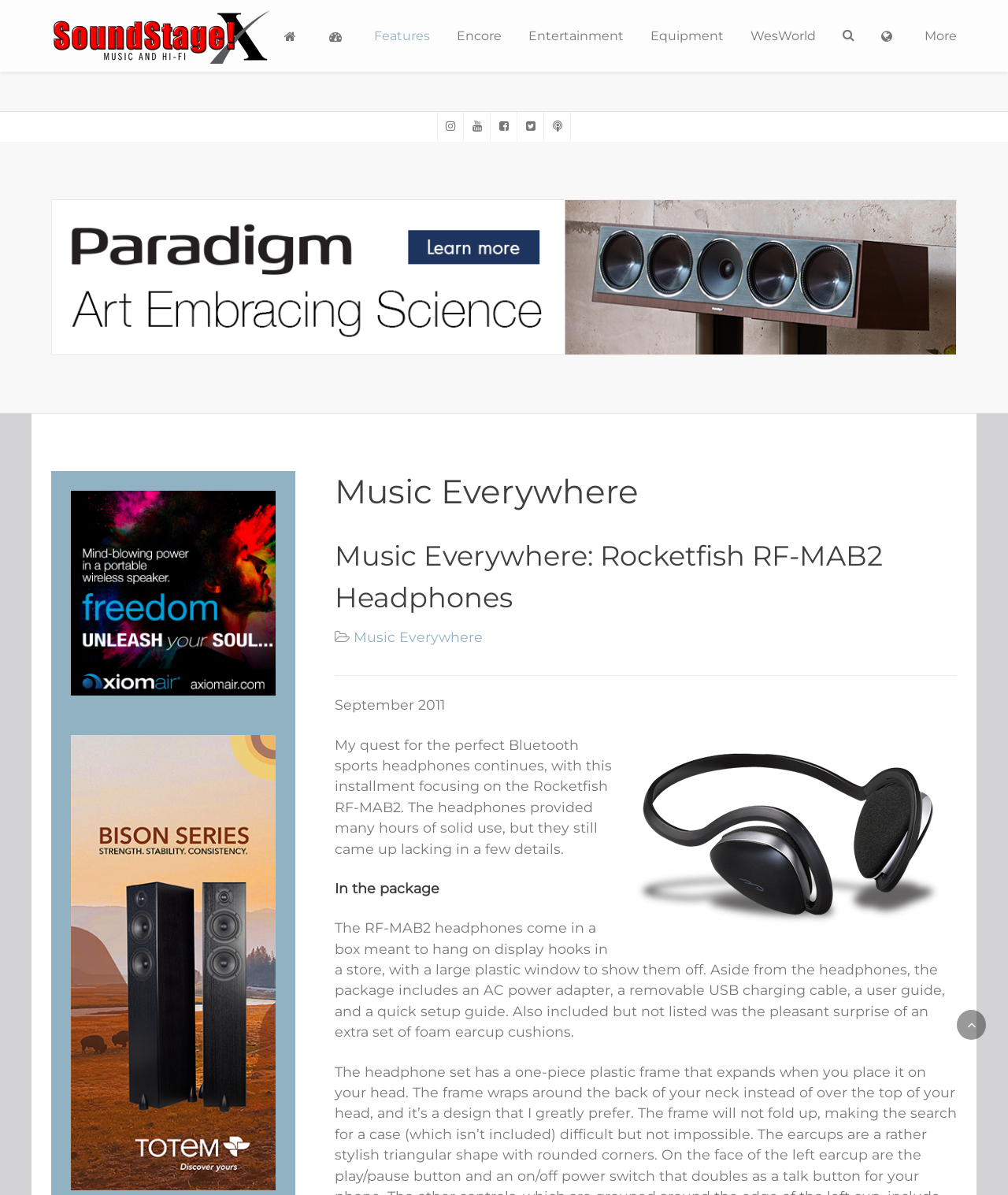Identify the bounding box coordinates for the element that needs to be clicked to fulfill this instruction: "Click the Donate link". Provide the coordinates in the format of four float numbers between 0 and 1: [left, top, right, bottom].

None